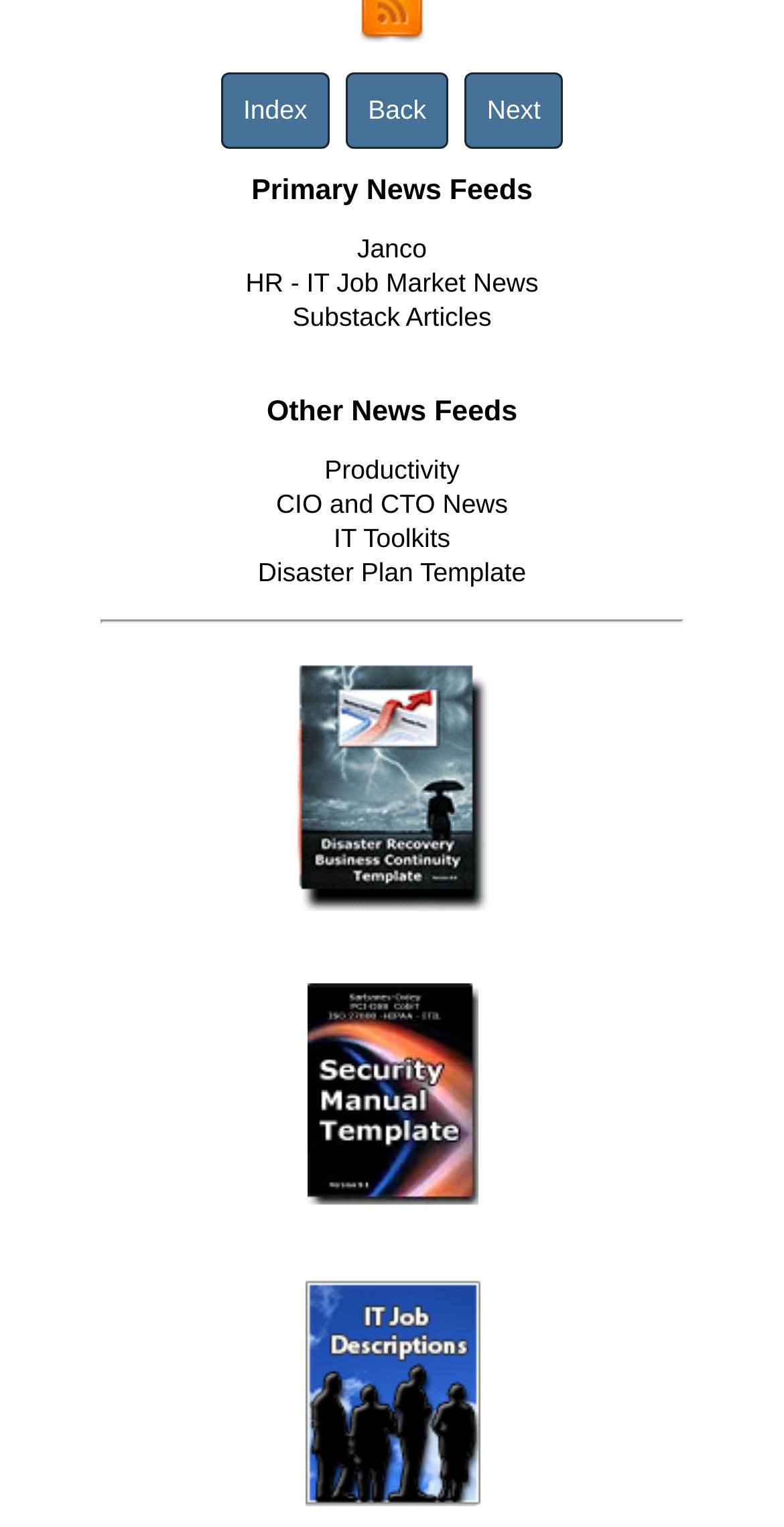What is the purpose of the 'Back' and 'Next' links?
By examining the image, provide a one-word or phrase answer.

Navigation